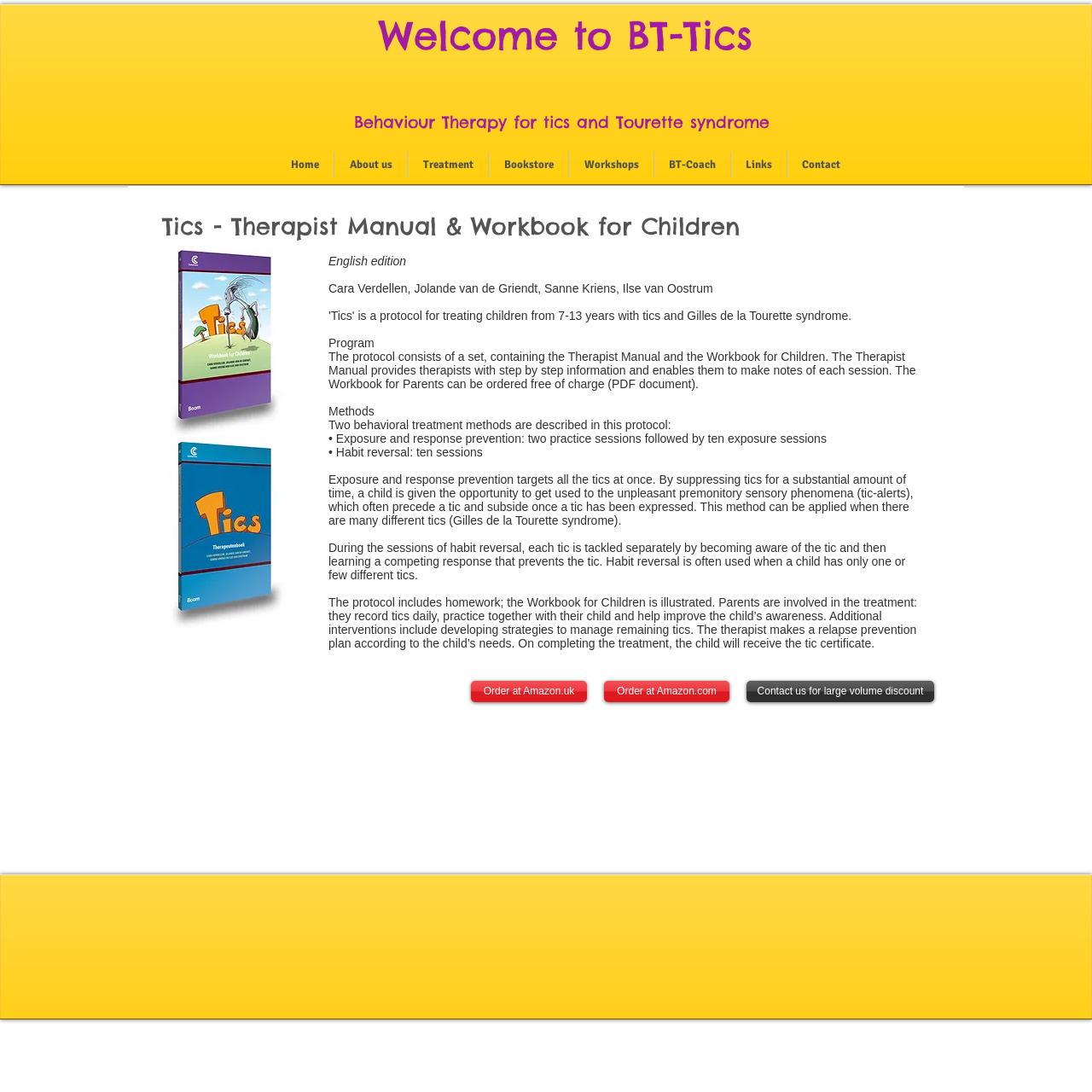Please find and report the primary heading text from the webpage.

Welcome to BT-Tics